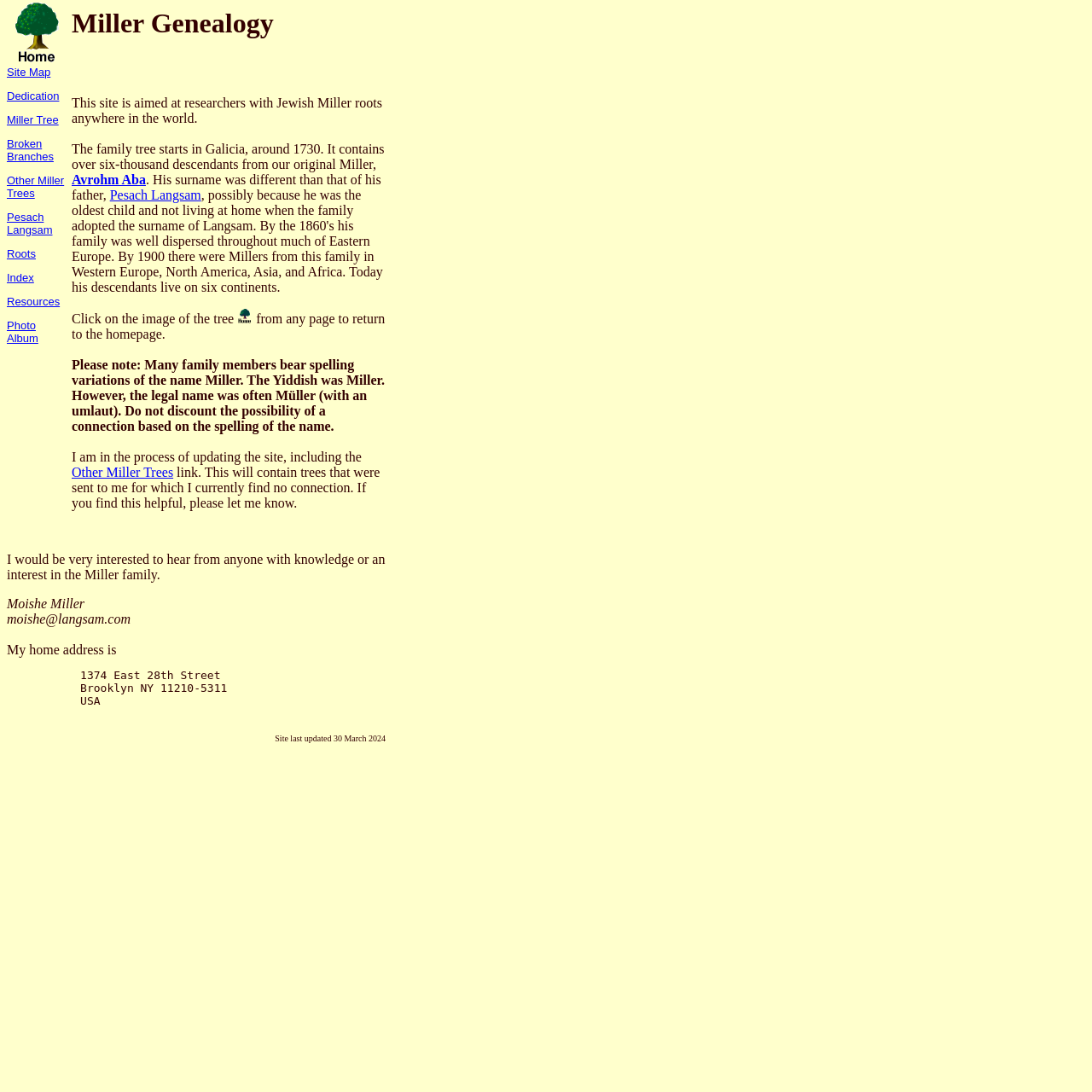How can you contact the website owner?
Please provide a detailed and comprehensive answer to the question.

The webpage provides the website owner's email address, moishe@langsam.com, and home address, 1374 East 28th Street Brooklyn NY 11210-5311 USA, for anyone who wants to contact them.